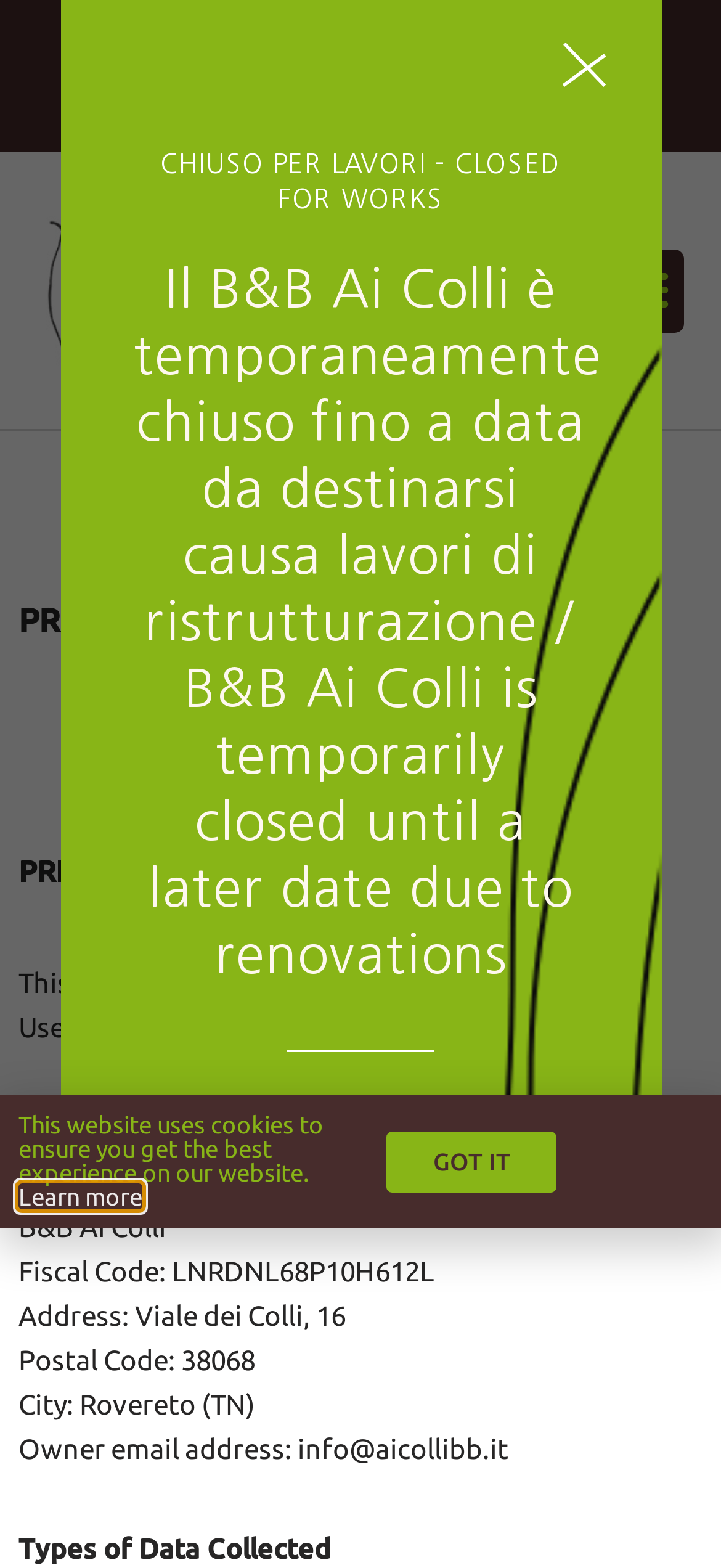Locate the bounding box coordinates of the element that needs to be clicked to carry out the instruction: "Click on the 'Next Item' button". The coordinates should be given as four float numbers ranging from 0 to 1, i.e., [left, top, right, bottom].

None